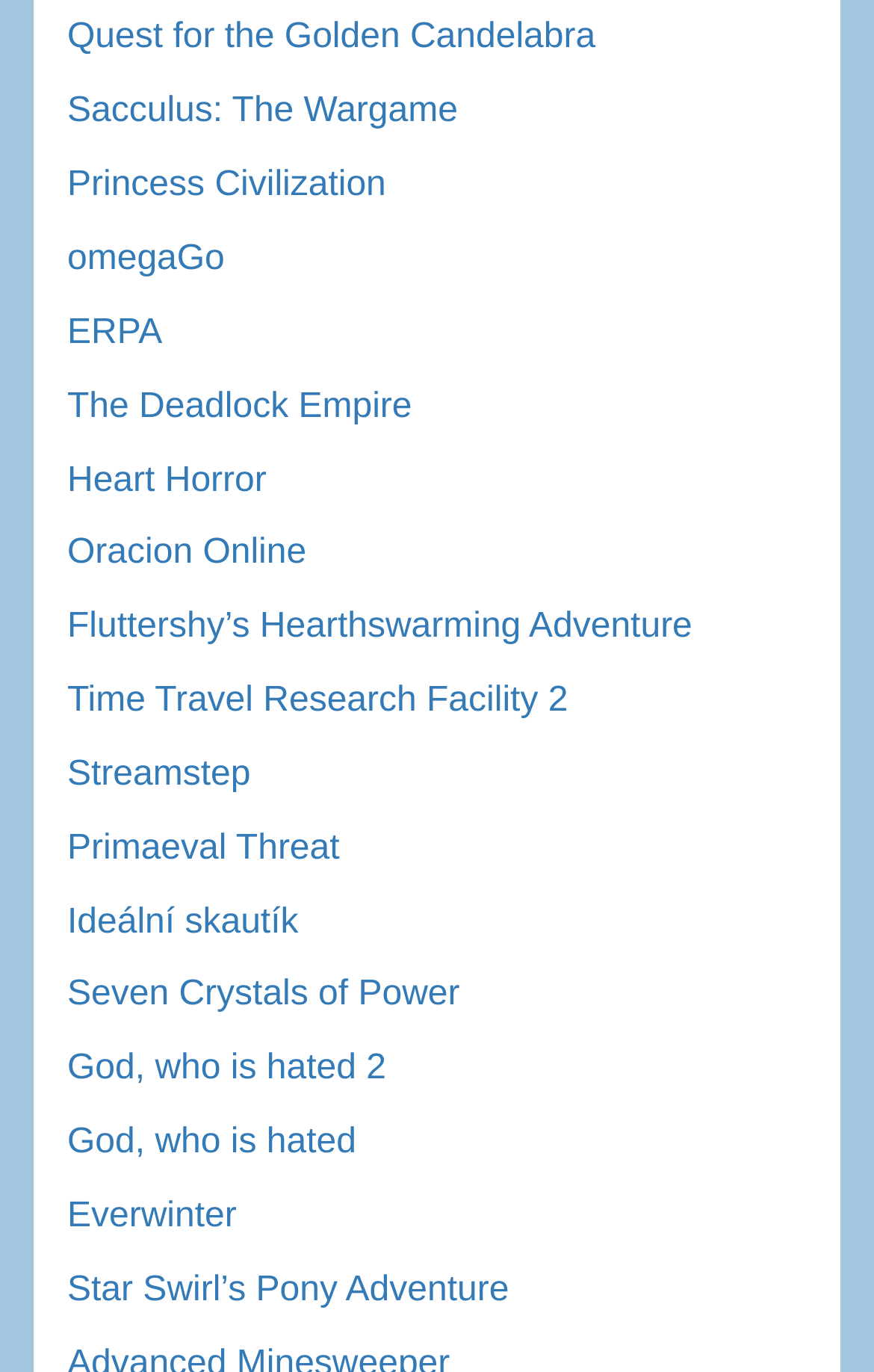Please provide a comprehensive answer to the question below using the information from the image: What is the longest game title listed?

I compared the length of the OCR text for each link element and found that 'Fluttershy’s Hearthswarming Adventure' is the longest game title listed on the webpage.